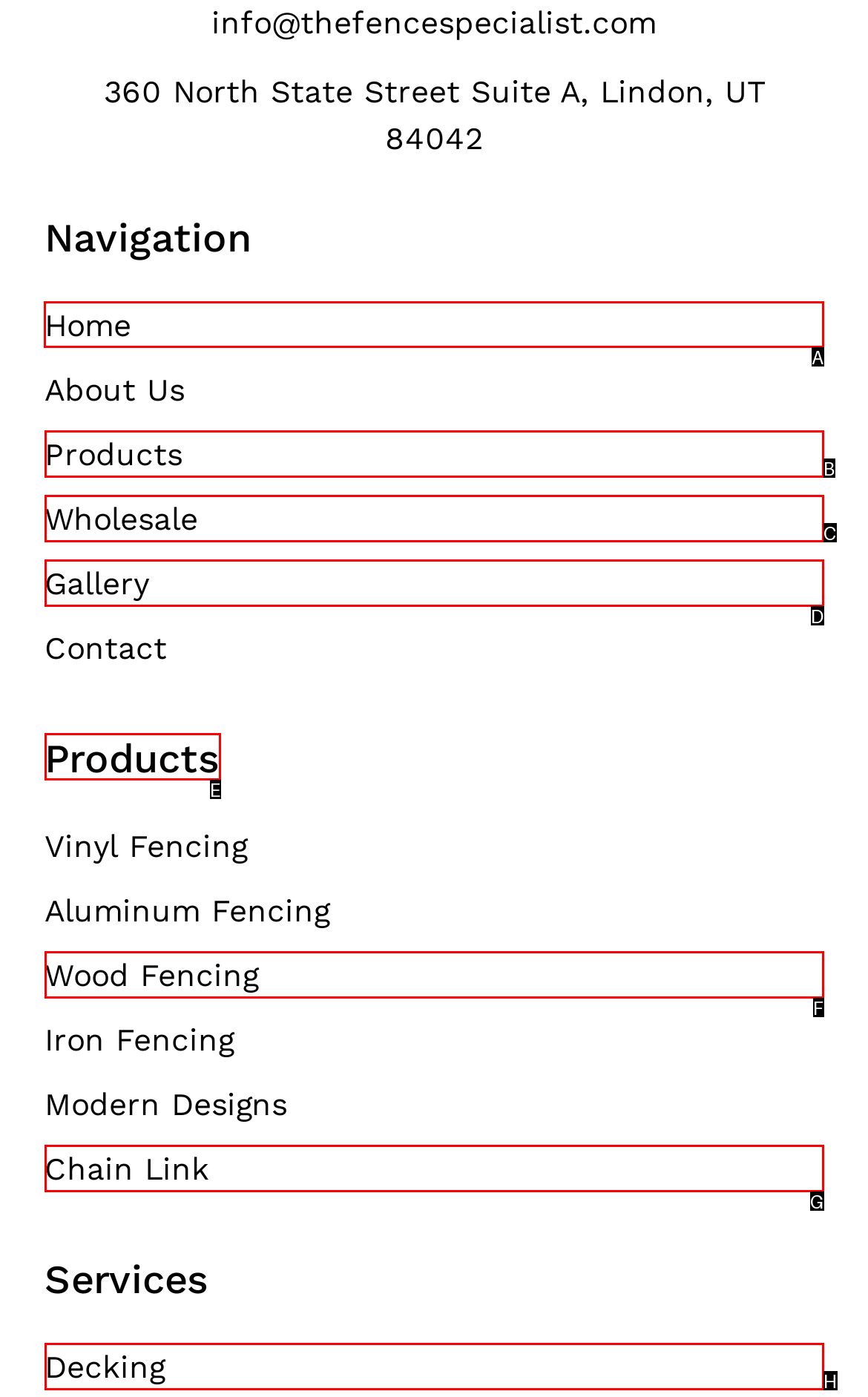Identify the correct UI element to click on to achieve the following task: go to home page Respond with the corresponding letter from the given choices.

A